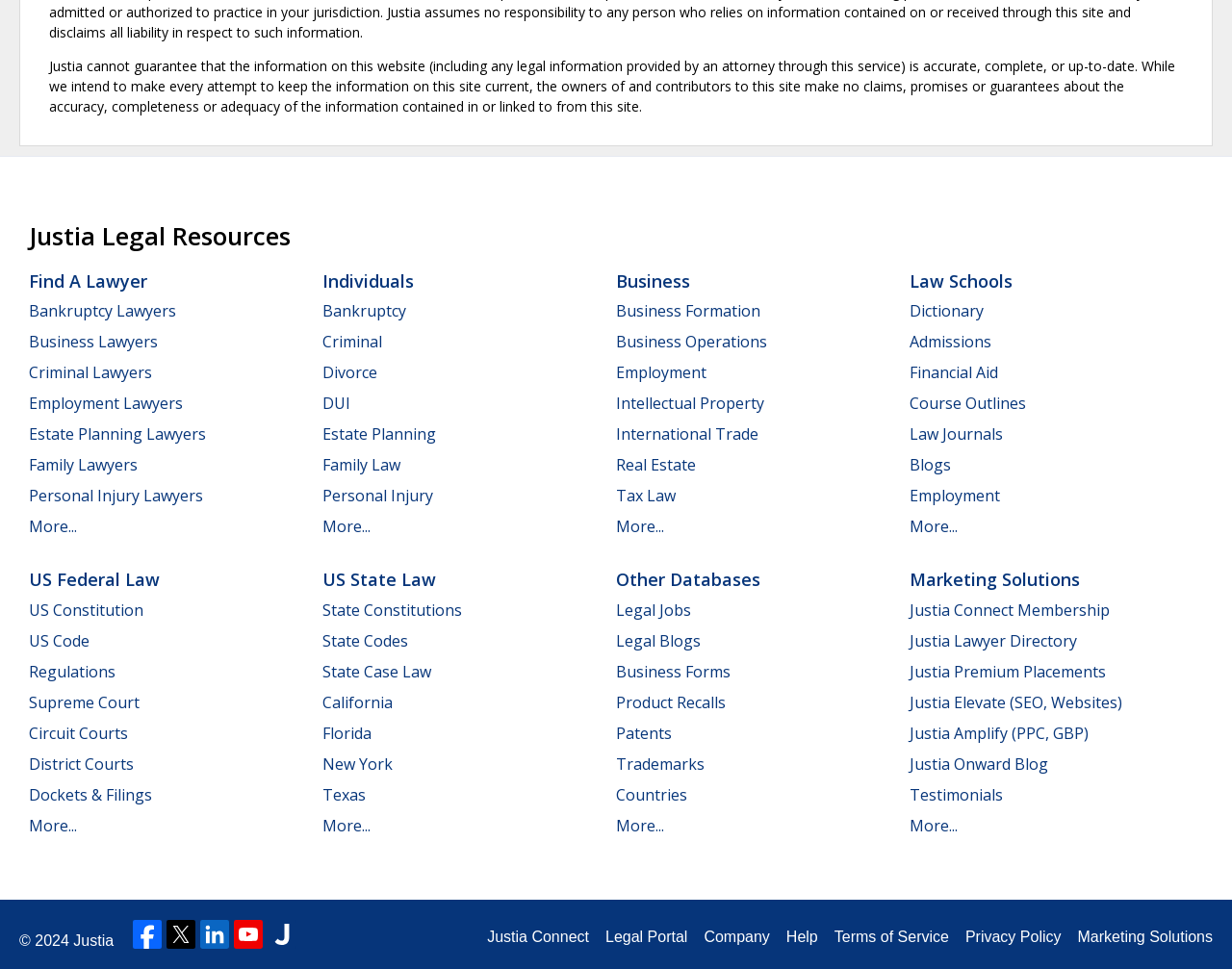Answer the following in one word or a short phrase: 
What is the purpose of this website?

Legal resources